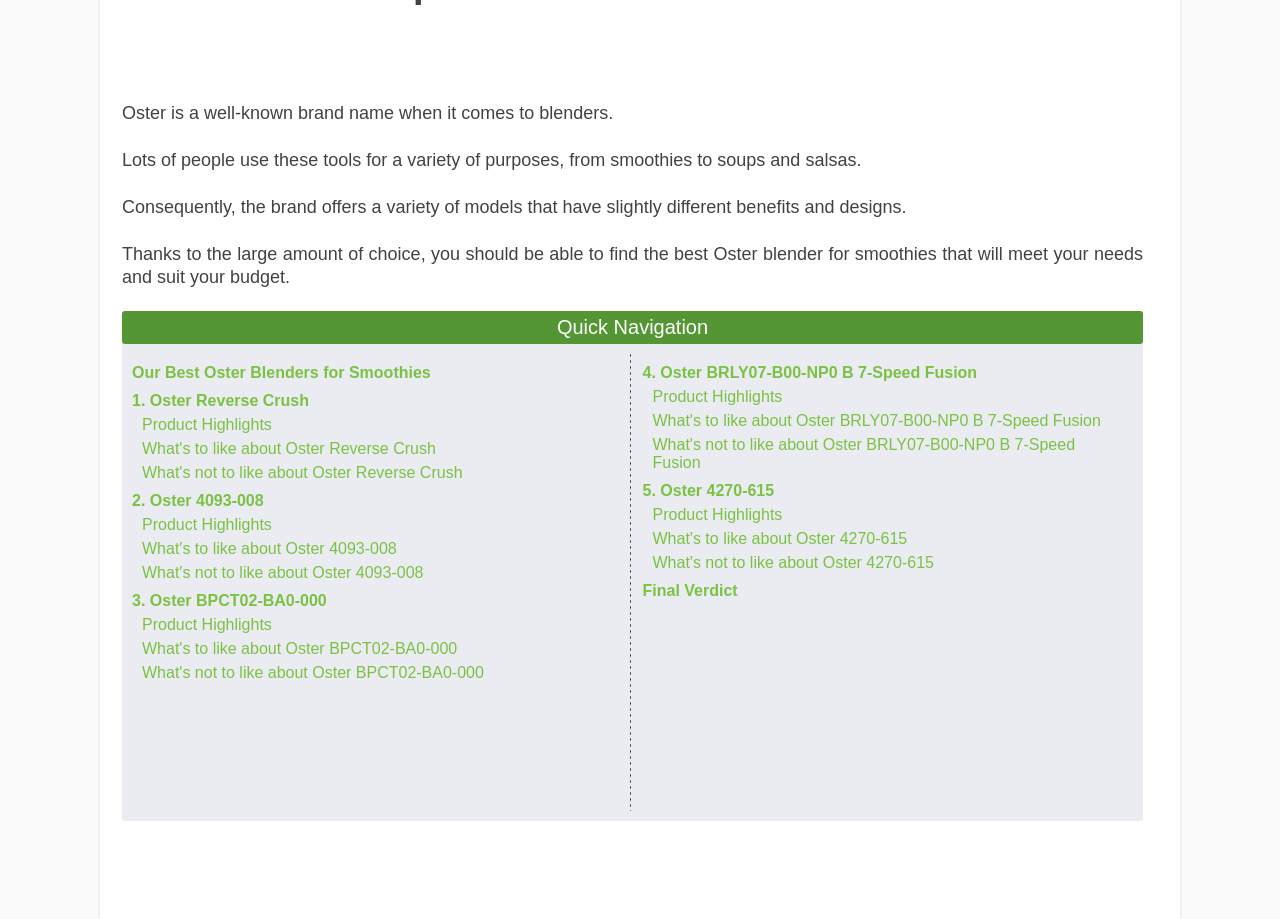Please find and report the bounding box coordinates of the element to click in order to perform the following action: "Read 'What's to like about Oster 4093-008'". The coordinates should be expressed as four float numbers between 0 and 1, in the format [left, top, right, bottom].

[0.111, 0.588, 0.31, 0.607]